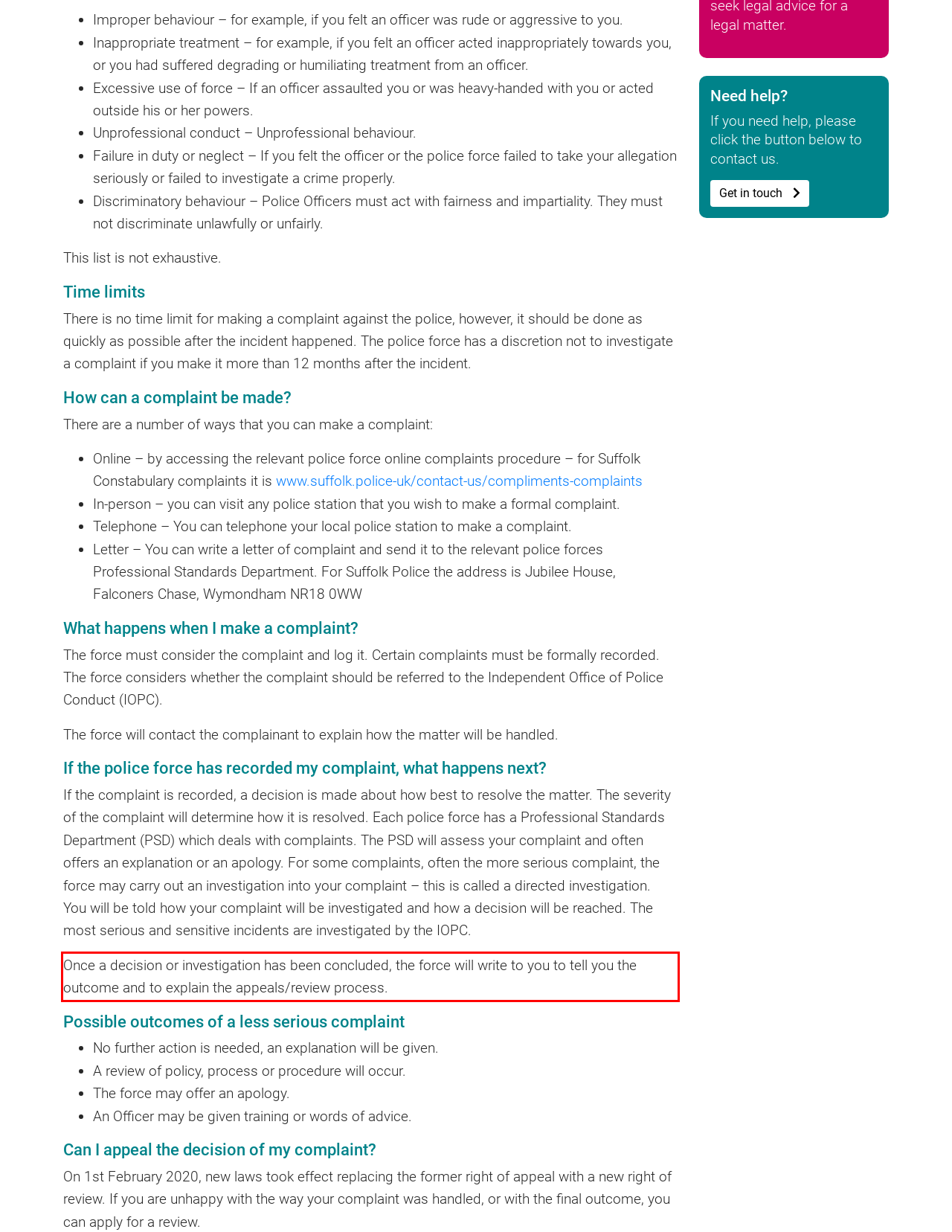Given a screenshot of a webpage containing a red bounding box, perform OCR on the text within this red bounding box and provide the text content.

Once a decision or investigation has been concluded, the force will write to you to tell you the outcome and to explain the appeals/review process.